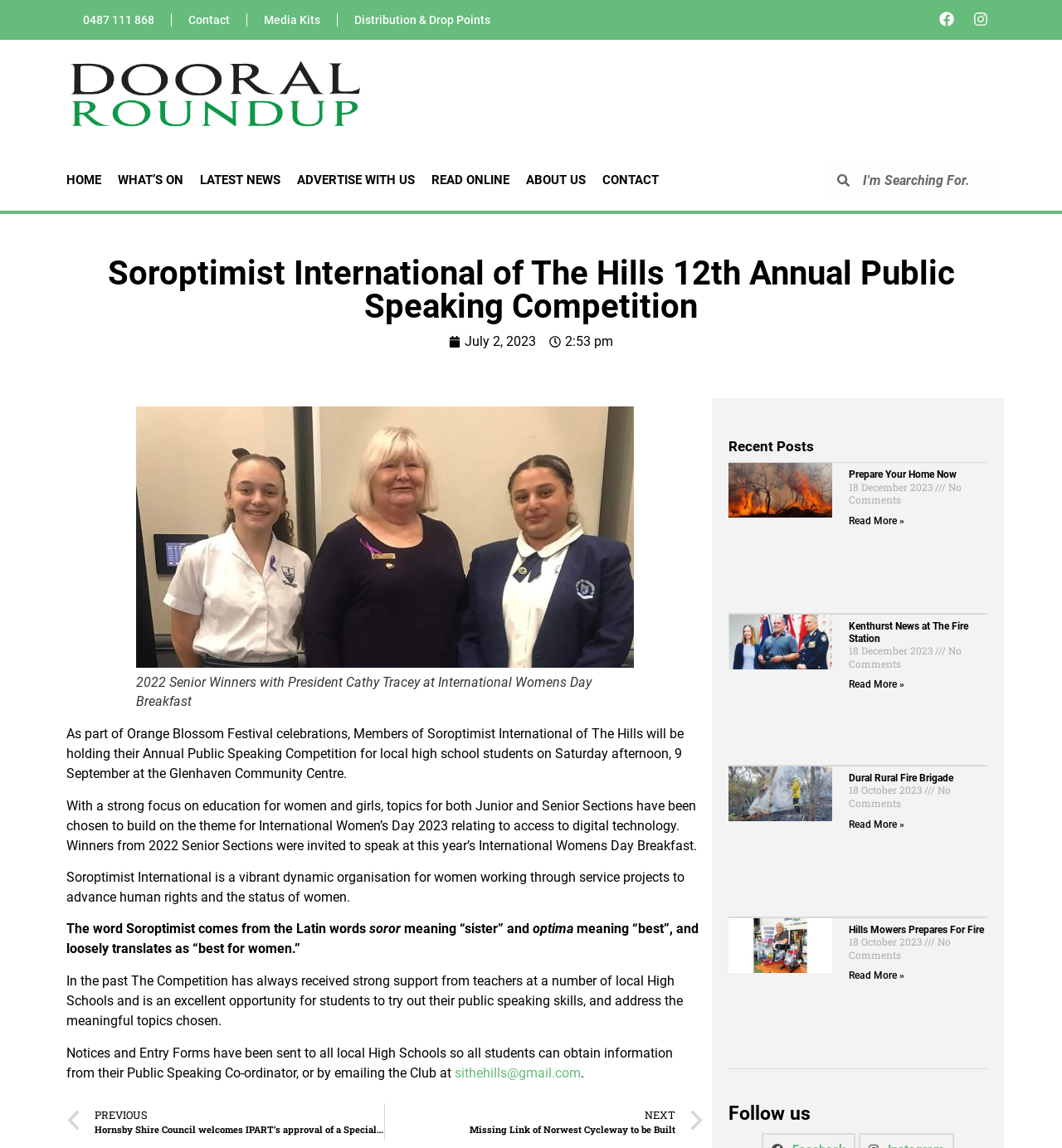Based on the visual content of the image, answer the question thoroughly: What is the name of the email address to contact the Club?

I found the answer by looking at the link element with the text 'sithehills@gmail.com' which is mentioned as the contact email address for the Club.